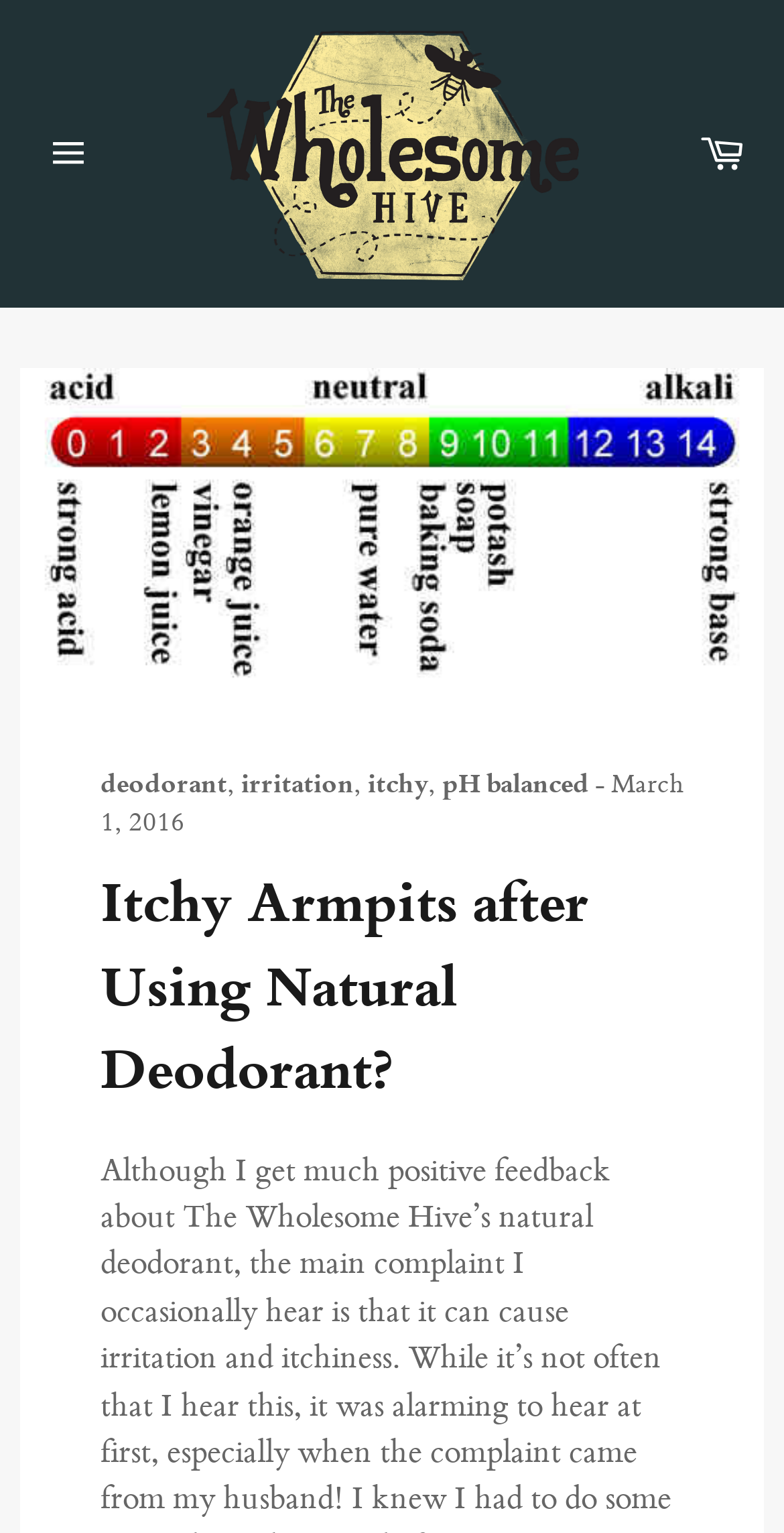Identify the main heading of the webpage and provide its text content.

Itchy Armpits after Using Natural Deodorant?